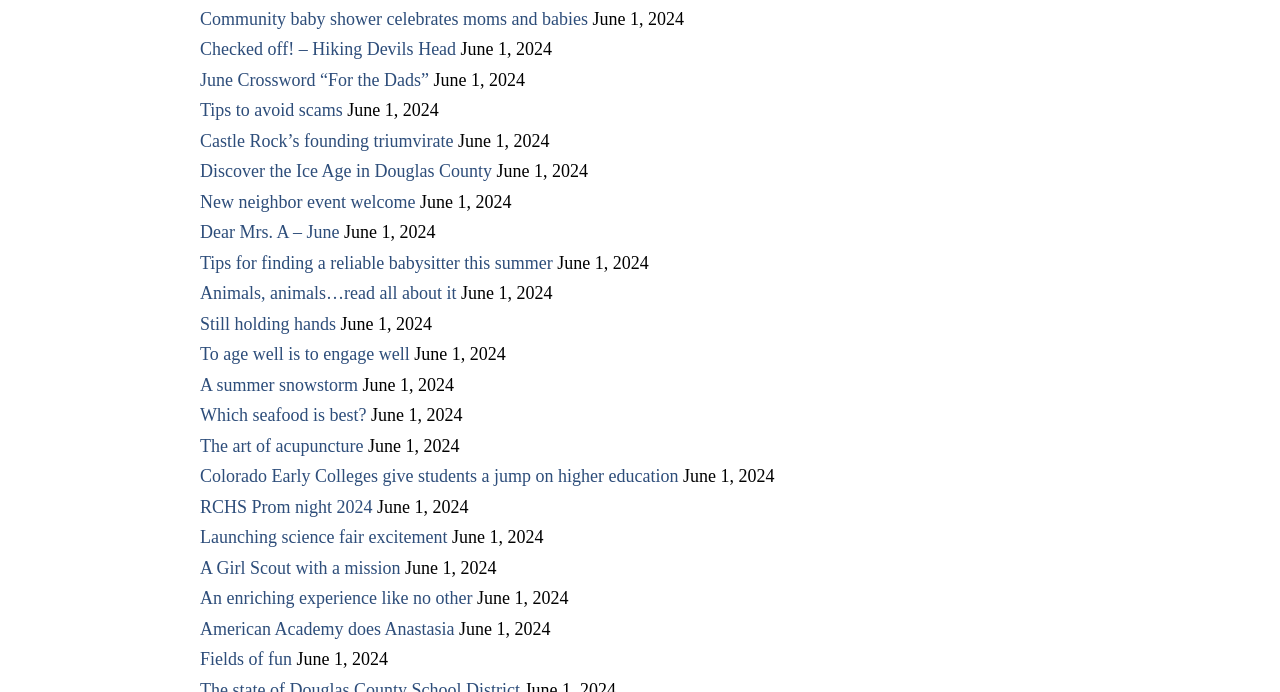Determine the bounding box coordinates for the clickable element to execute this instruction: "Read about the new neighbor event welcome". Provide the coordinates as four float numbers between 0 and 1, i.e., [left, top, right, bottom].

[0.156, 0.277, 0.325, 0.306]